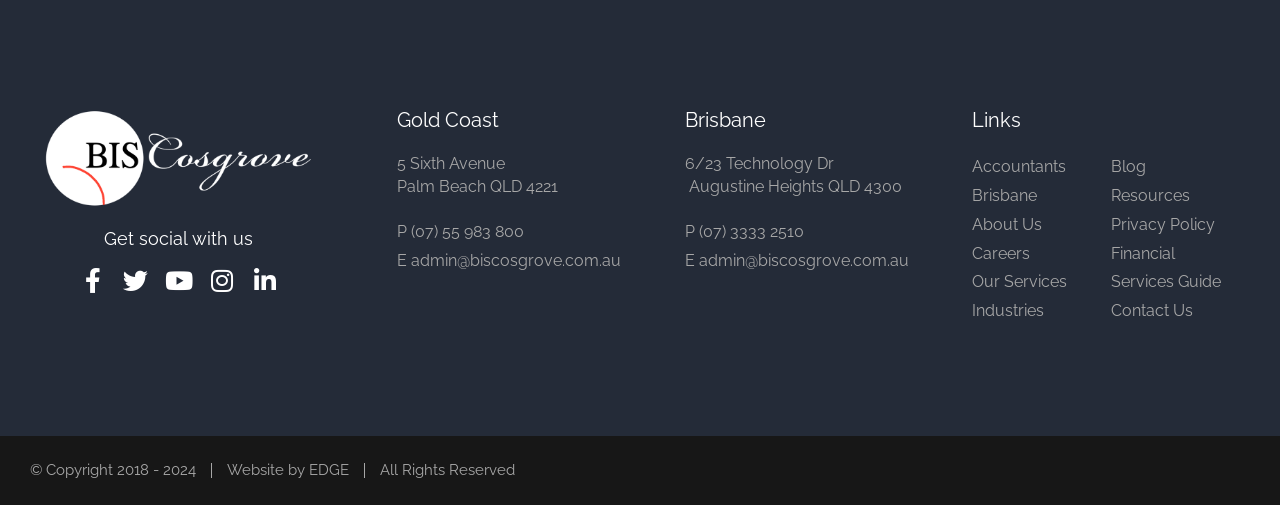Pinpoint the bounding box coordinates of the element that must be clicked to accomplish the following instruction: "Learn about the services offered". The coordinates should be in the format of four float numbers between 0 and 1, i.e., [left, top, right, bottom].

[0.76, 0.532, 0.852, 0.589]